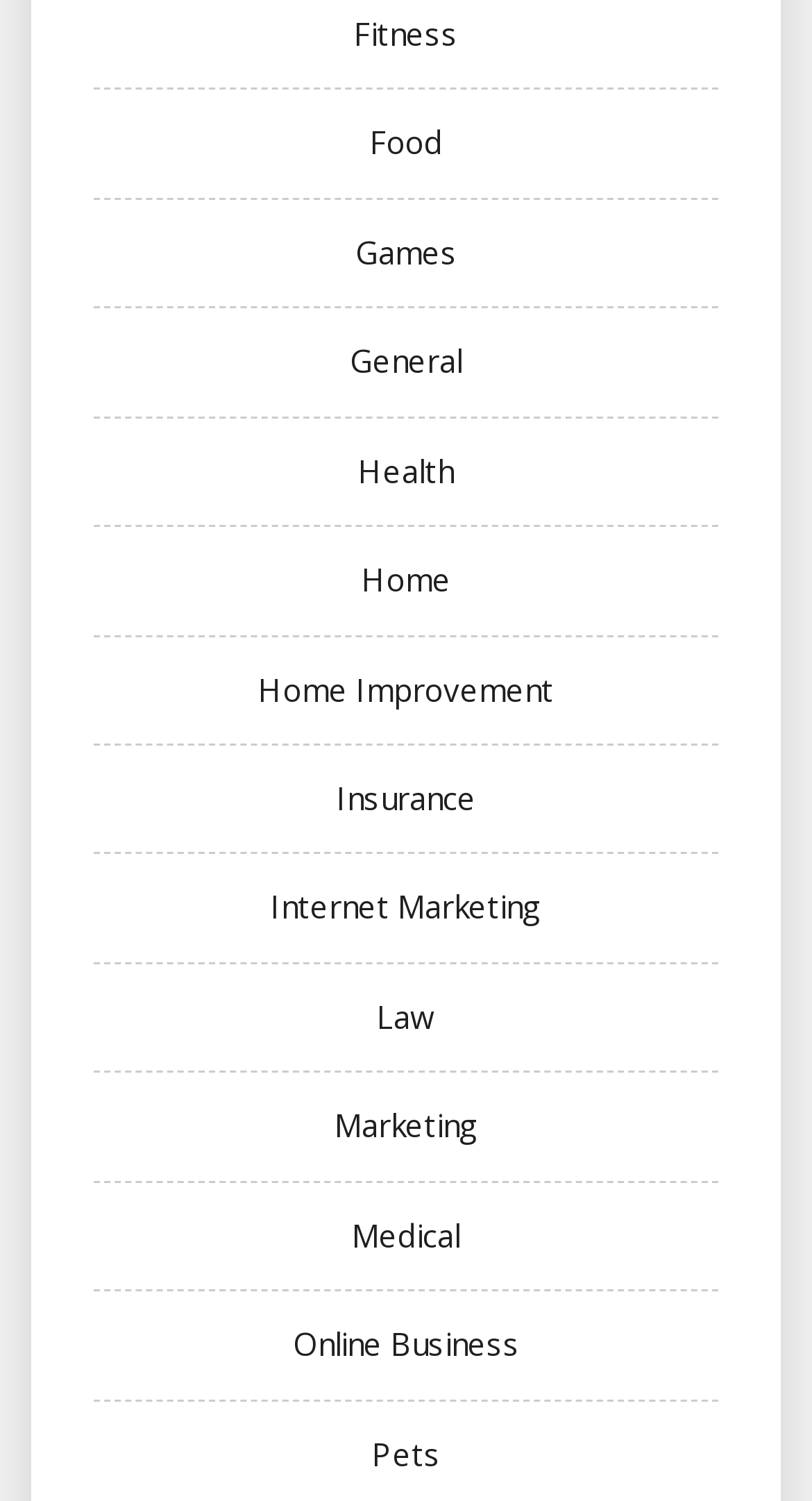Give a concise answer of one word or phrase to the question: 
Is the category 'Home Improvement' located above 'Insurance'?

No